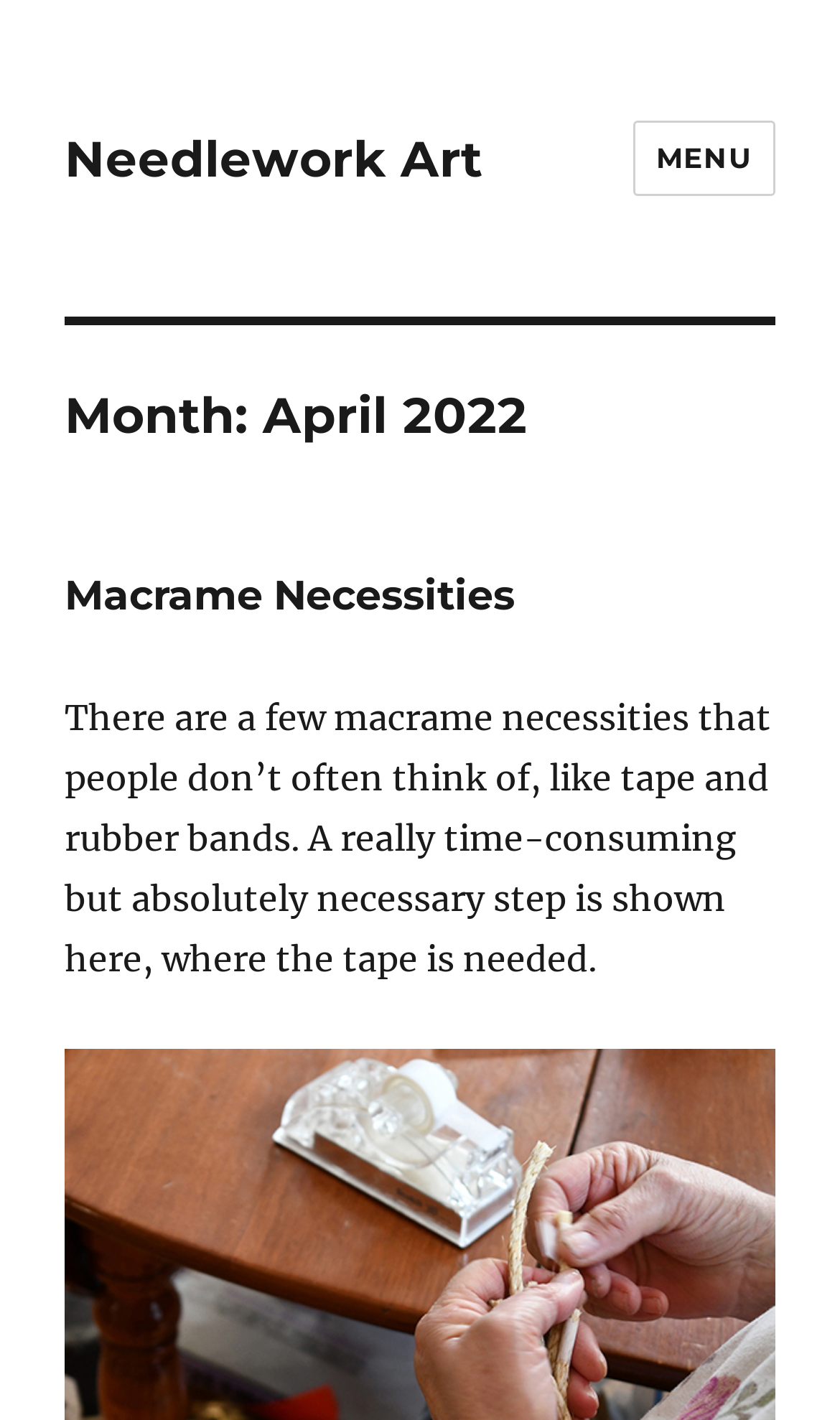Locate and generate the text content of the webpage's heading.

Month: April 2022